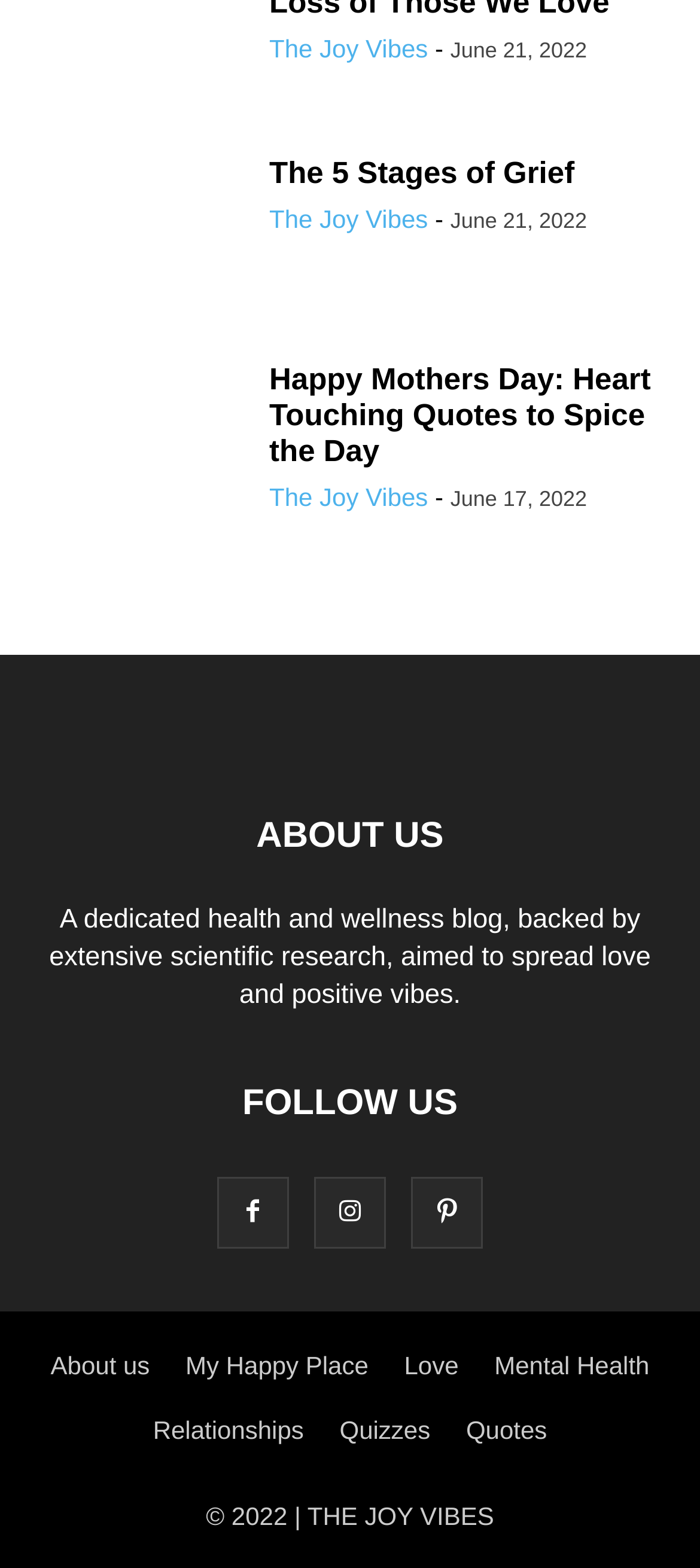Please locate the bounding box coordinates of the region I need to click to follow this instruction: "Check the album review of Tamino's 'Amir (Deluxe)'".

None